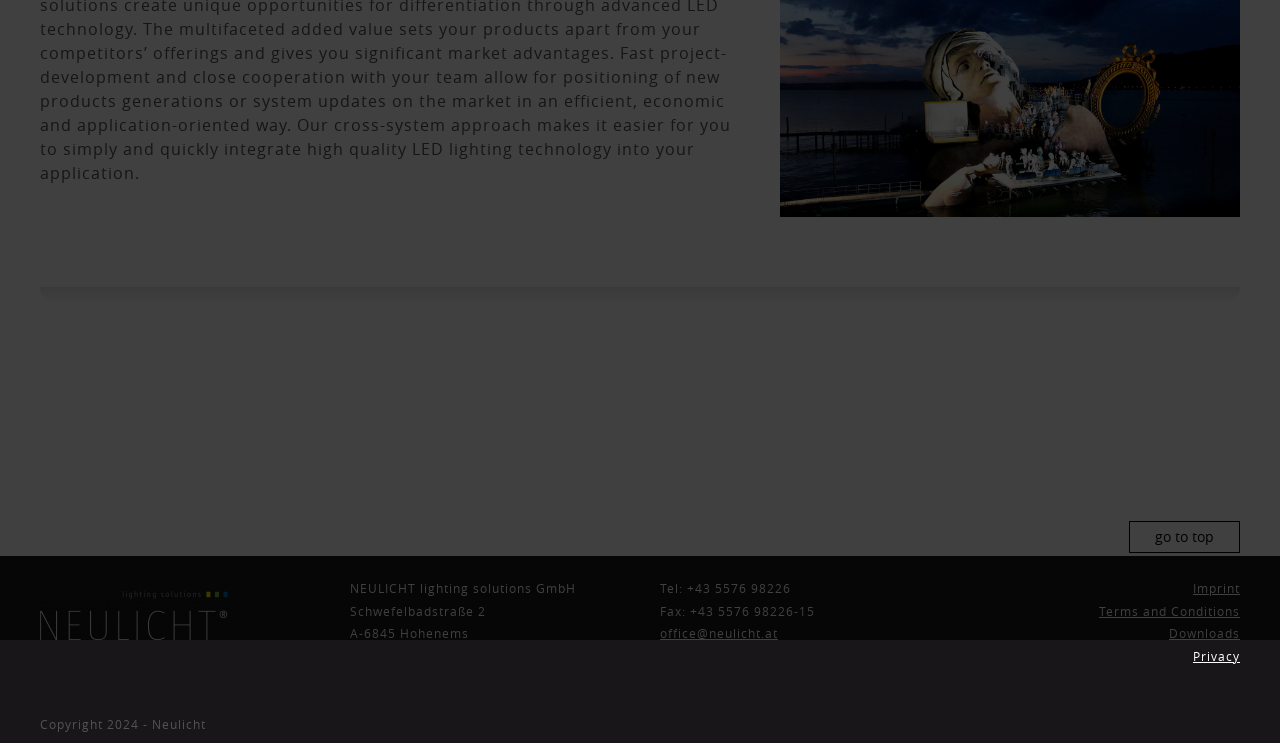Determine the bounding box for the UI element as described: "go to top". The coordinates should be represented as four float numbers between 0 and 1, formatted as [left, top, right, bottom].

[0.882, 0.702, 0.969, 0.745]